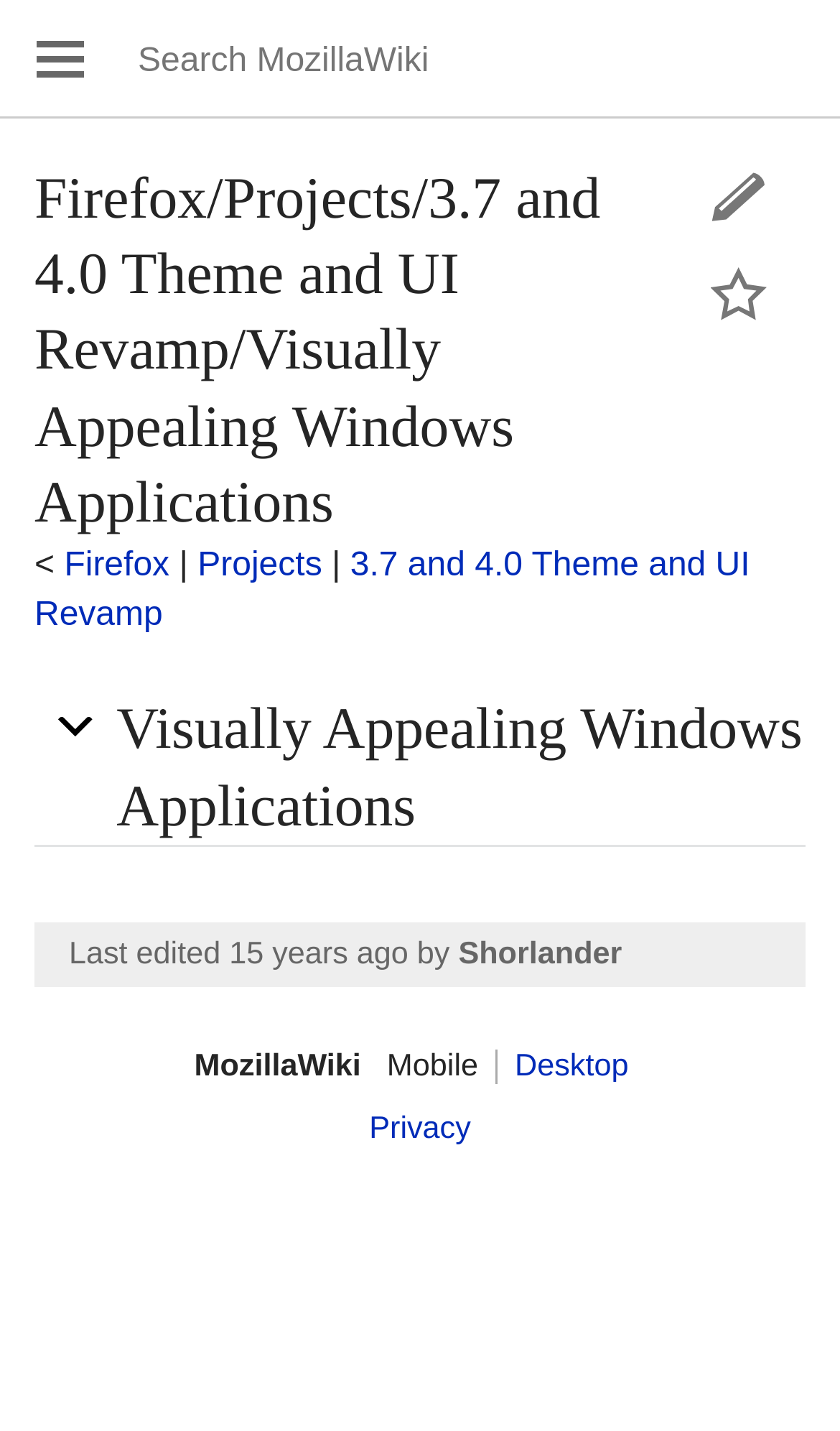What can you do with the lead section of this page?
Using the image, answer in one word or phrase.

Edit